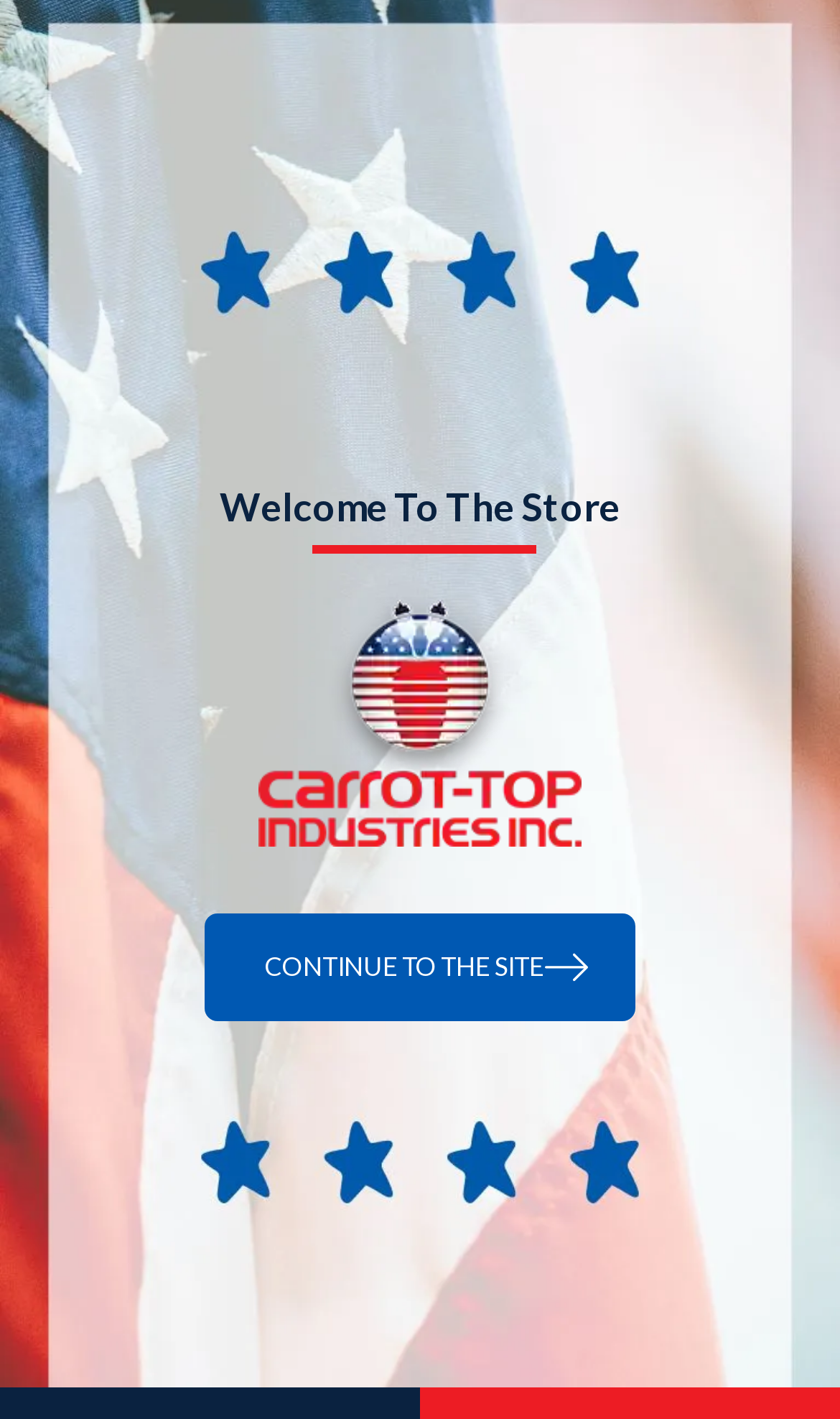What is the headline of the webpage?

Welcome To The Store